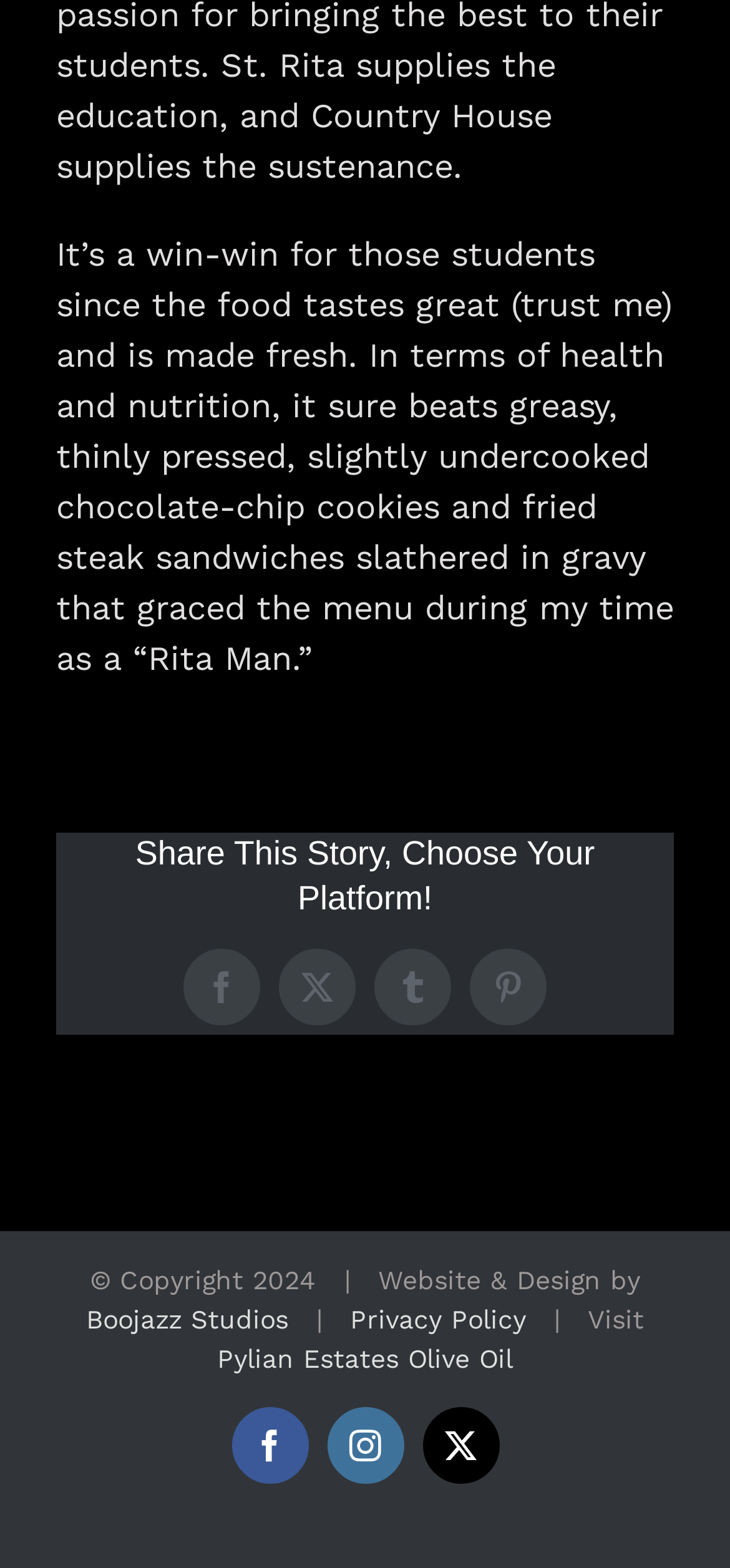Identify the bounding box coordinates for the element that needs to be clicked to fulfill this instruction: "Share this story on Facebook". Provide the coordinates in the format of four float numbers between 0 and 1: [left, top, right, bottom].

[0.251, 0.605, 0.356, 0.654]